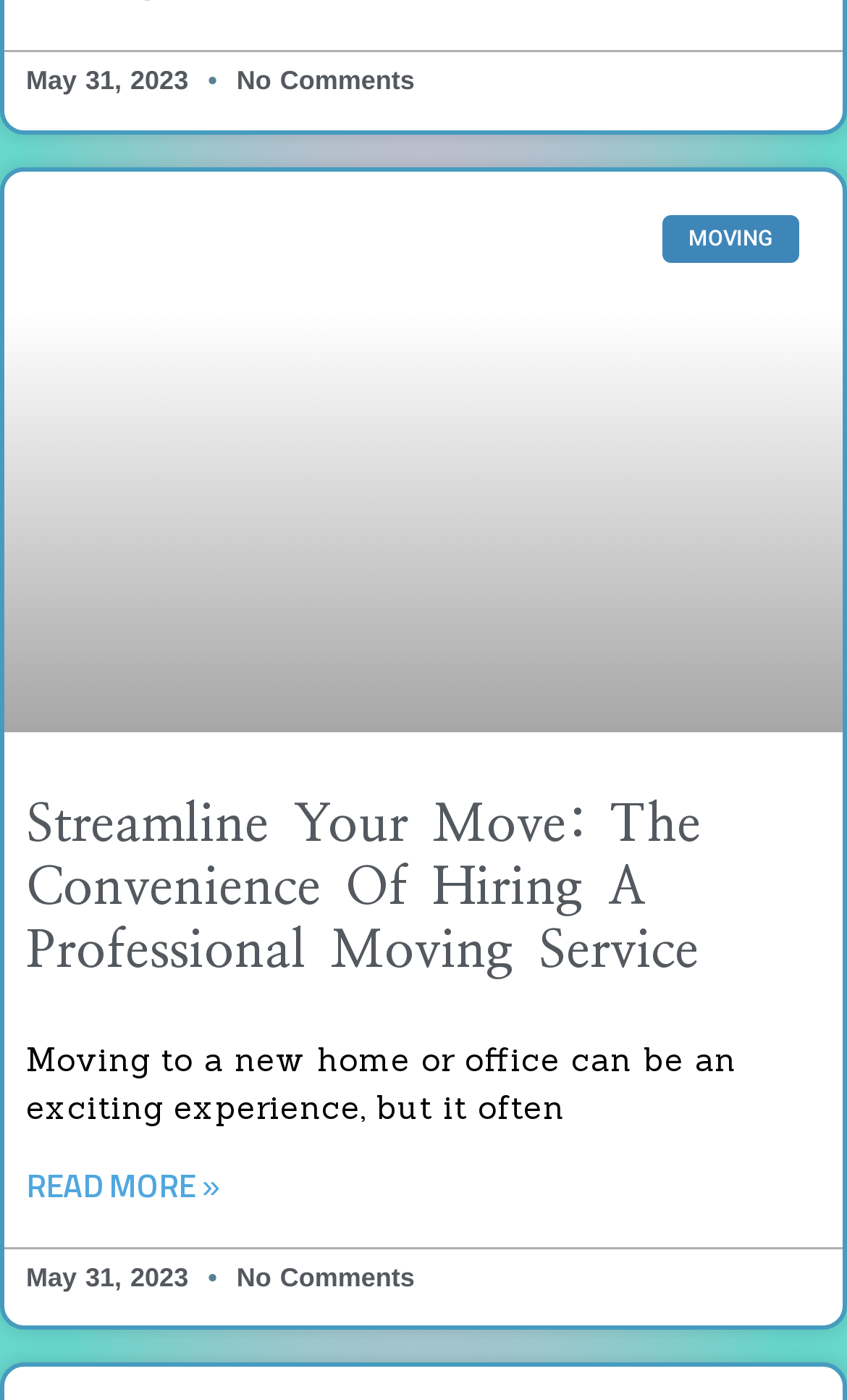Identify the bounding box for the UI element specified in this description: "parent_node: CORONAVIRUS VIDEOS". The coordinates must be four float numbers between 0 and 1, formatted as [left, top, right, bottom].

None